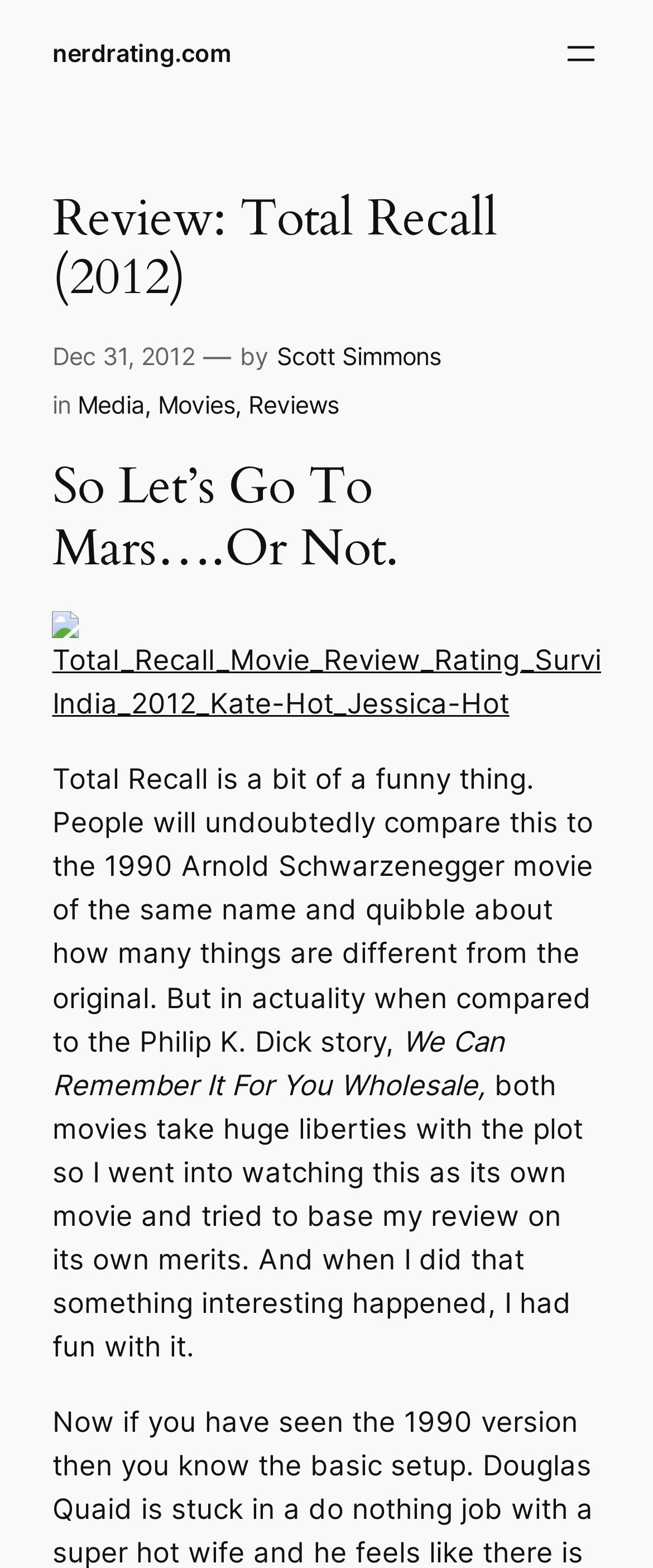Locate the bounding box coordinates of the clickable region to complete the following instruction: "Select Arcade."

None